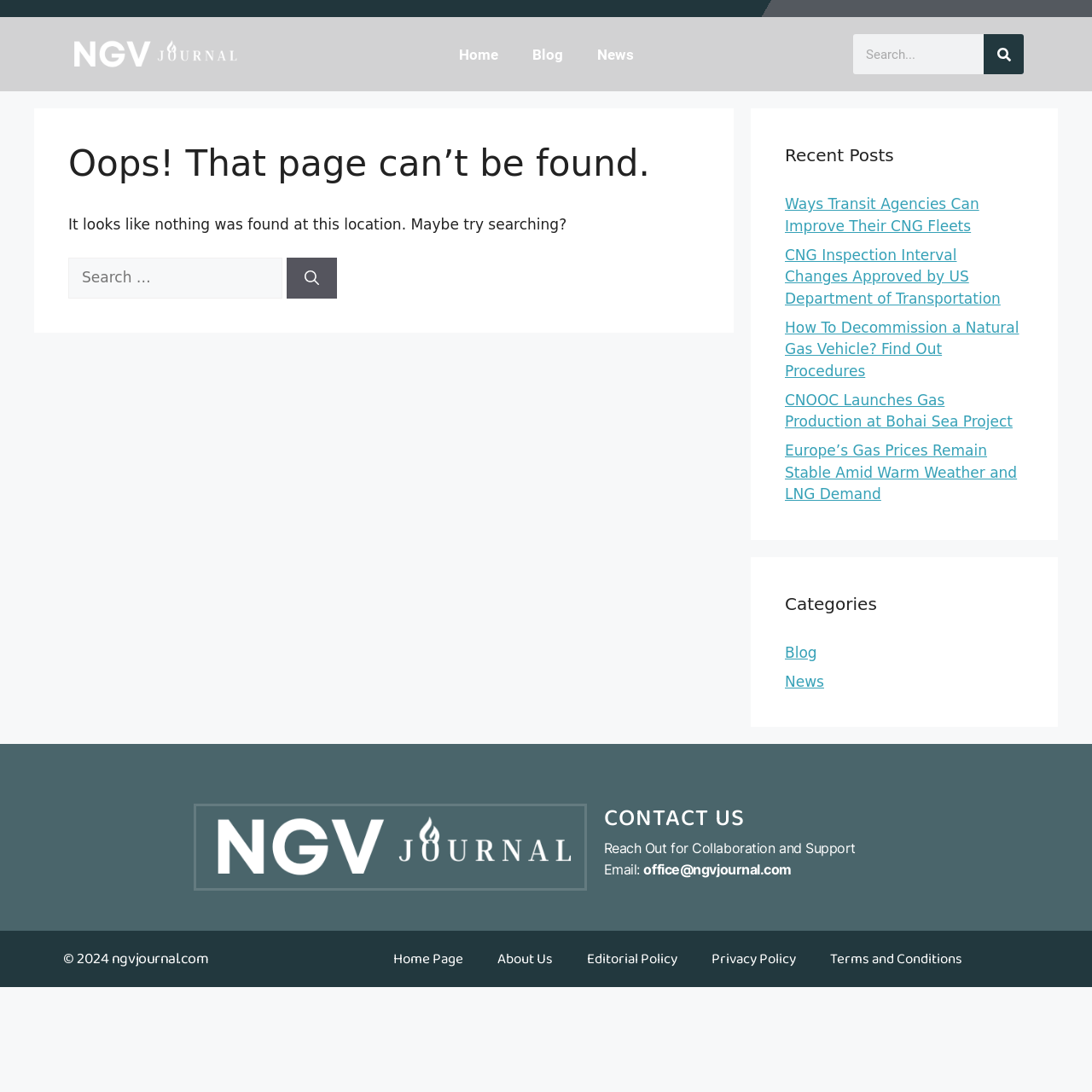Please locate the bounding box coordinates of the element's region that needs to be clicked to follow the instruction: "Check the 'Venue Info'". The bounding box coordinates should be provided as four float numbers between 0 and 1, i.e., [left, top, right, bottom].

None